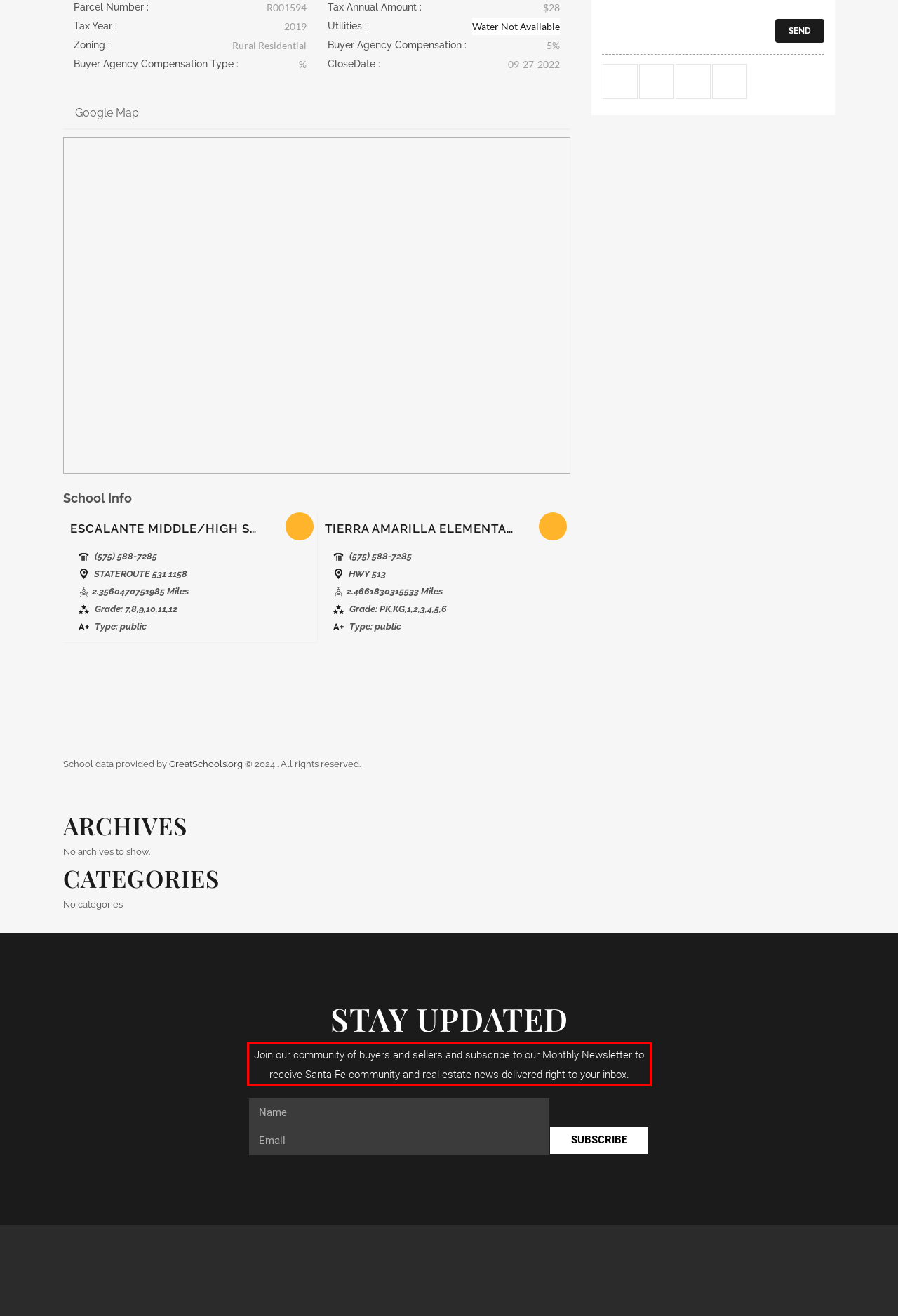Please take the screenshot of the webpage, find the red bounding box, and generate the text content that is within this red bounding box.

Join our community of buyers and sellers and subscribe to our Monthly Newsletter to receive Santa Fe community and real estate news delivered right to your inbox.